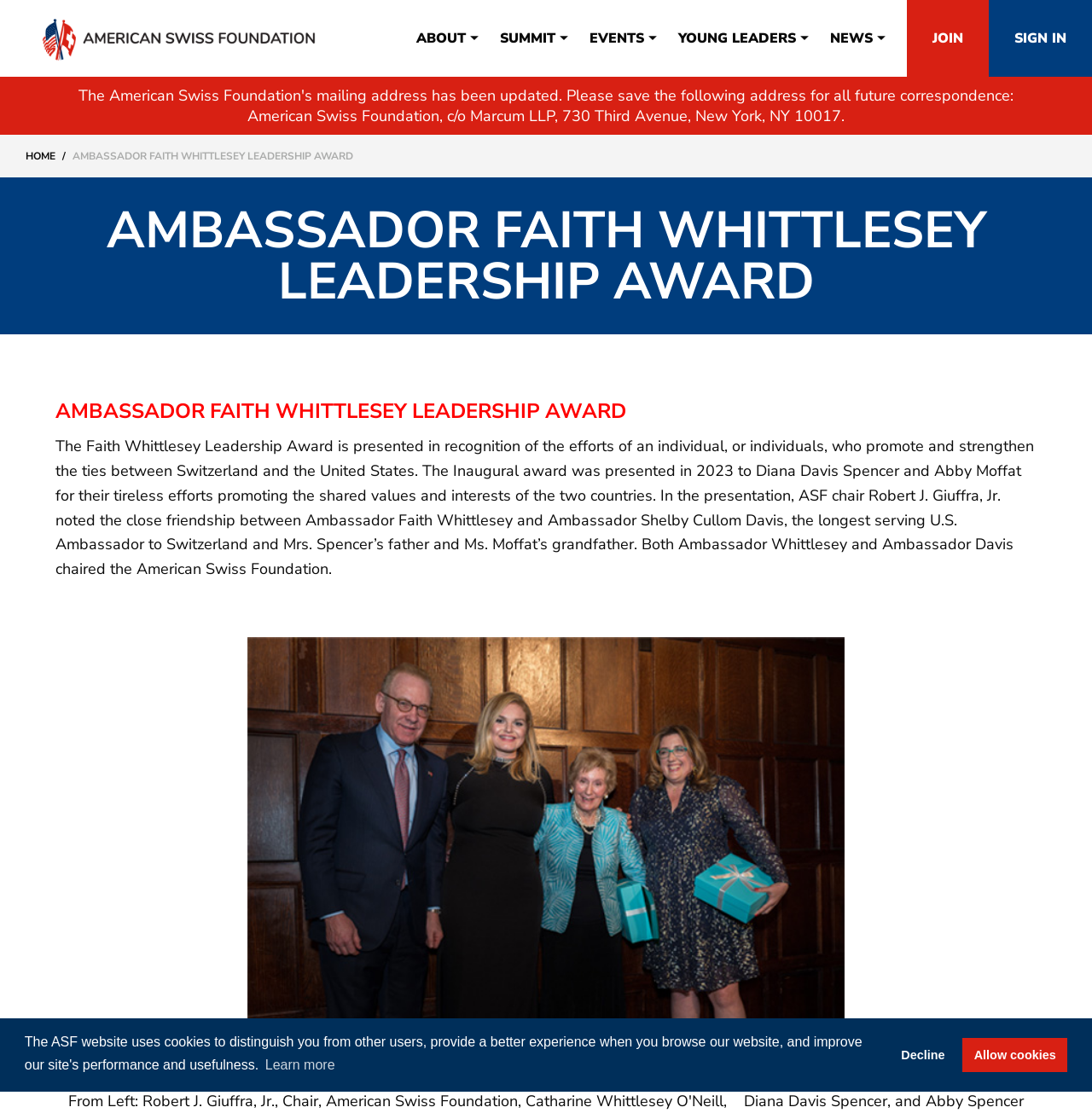Given the webpage screenshot and the description, determine the bounding box coordinates (top-left x, top-left y, bottom-right x, bottom-right y) that define the location of the UI element matching this description: Publications

[0.612, 0.222, 0.815, 0.259]